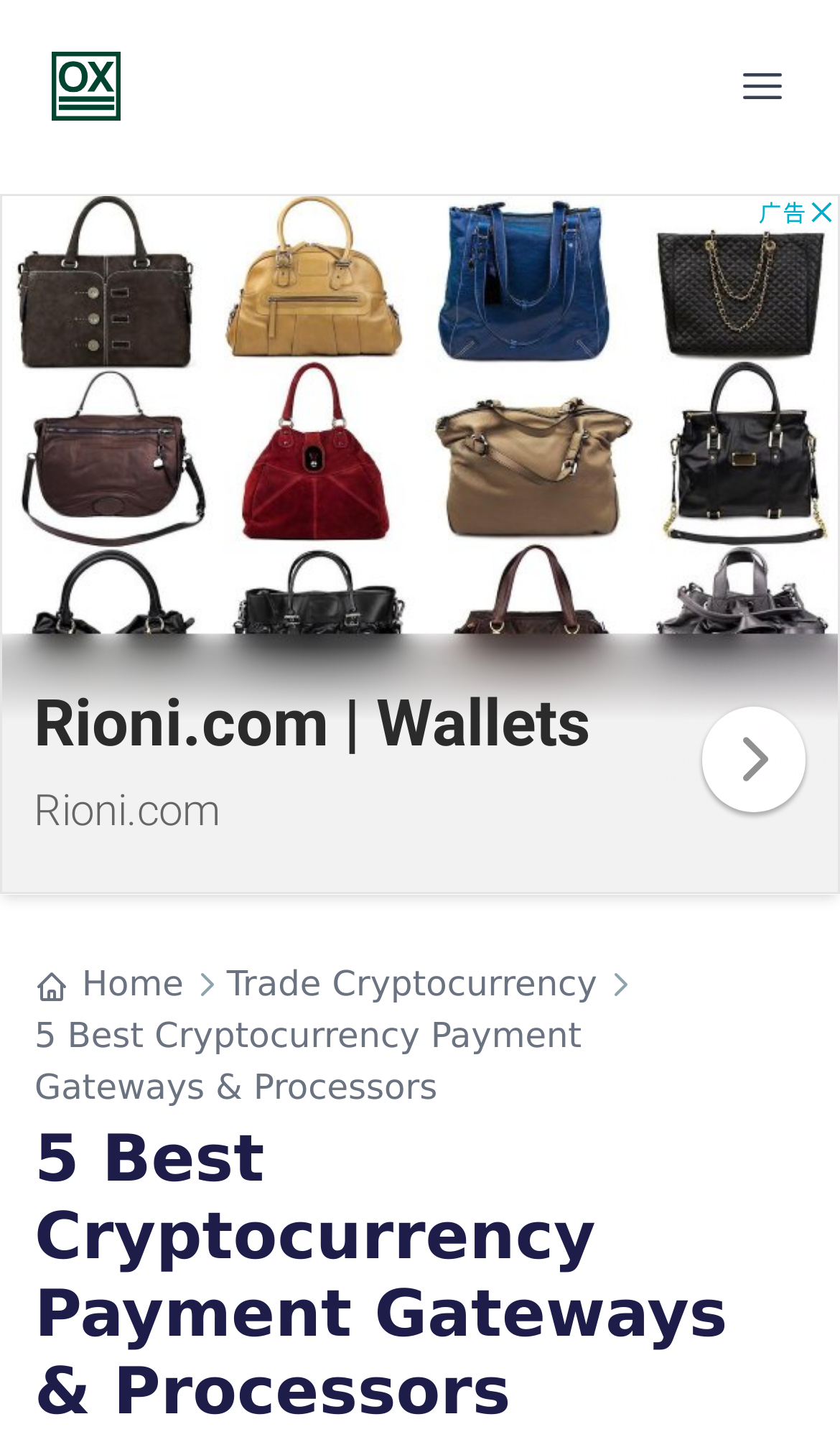Answer briefly with one word or phrase:
How many sections are there on the webpage?

2